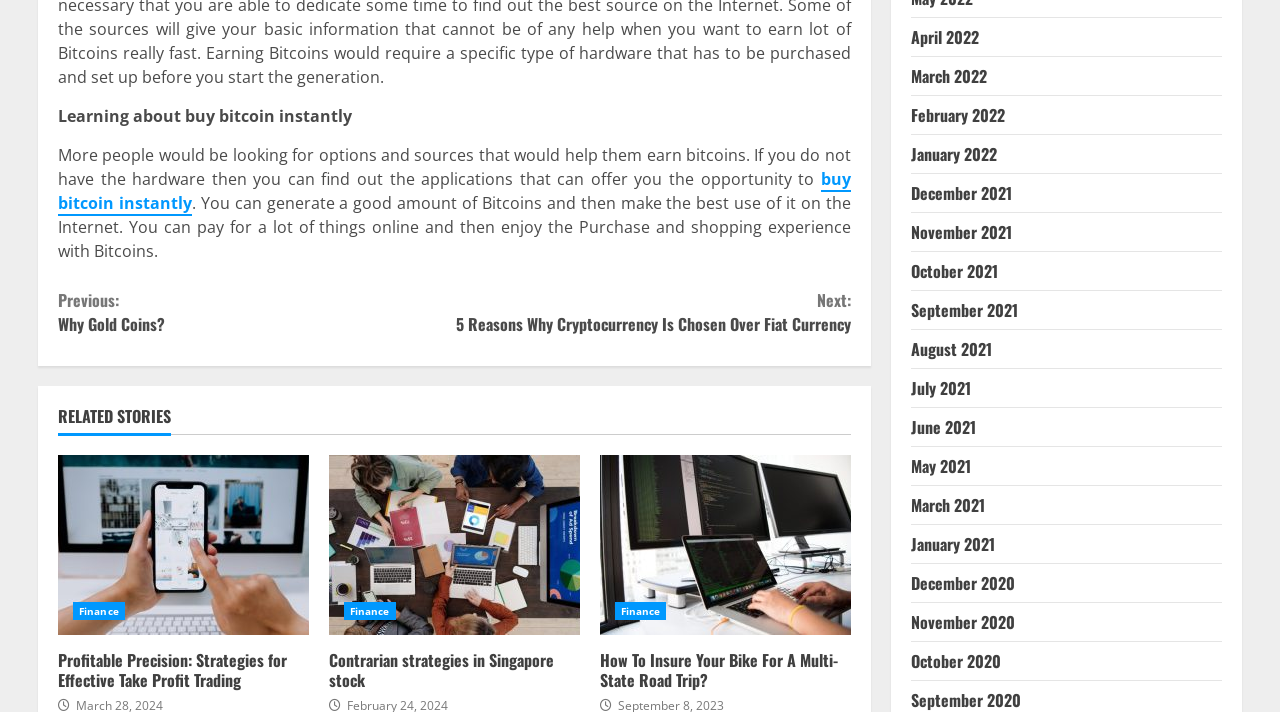What is the purpose of the links at the bottom of the webpage?
Using the visual information, reply with a single word or short phrase.

to navigate to previous or next articles